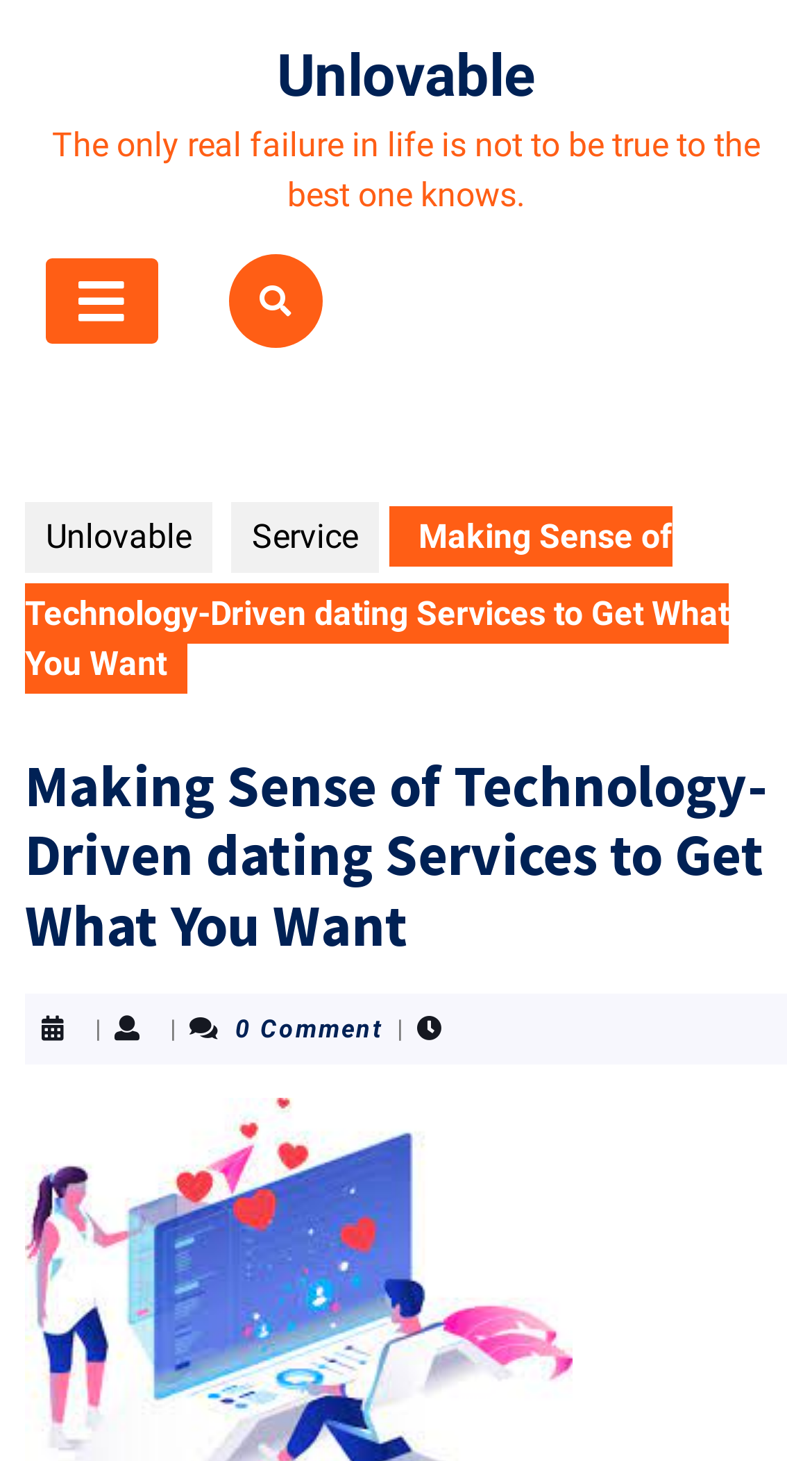Give a one-word or phrase response to the following question: How many comments are there on the article?

0